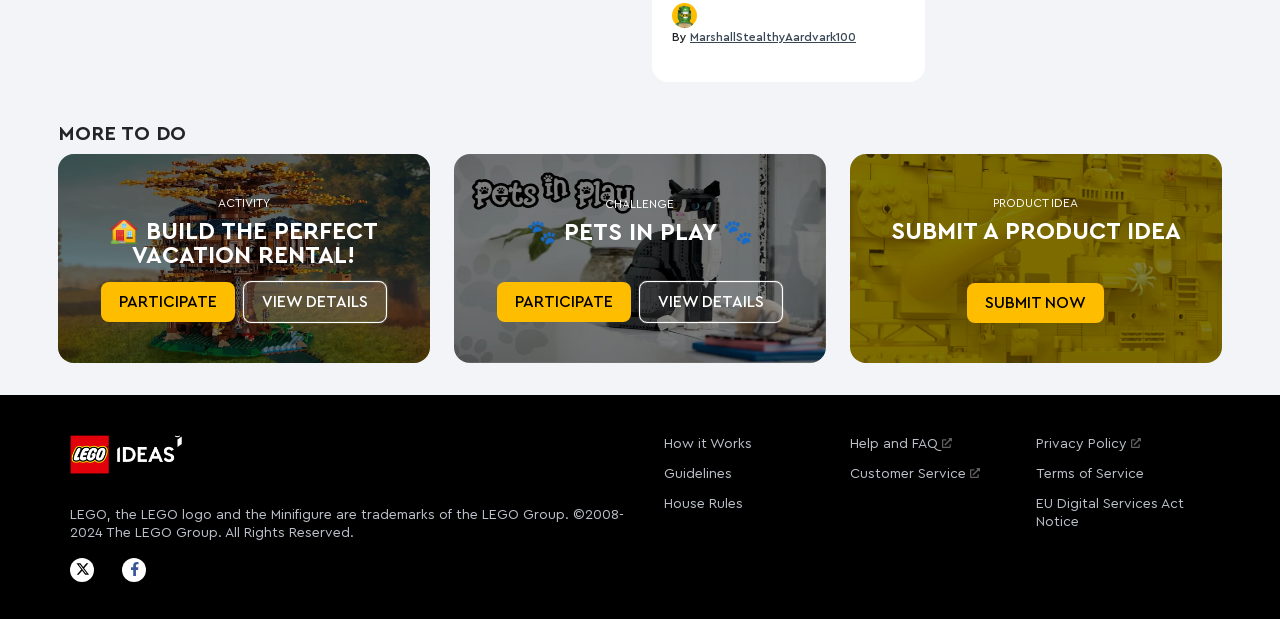Provide the bounding box coordinates for the area that should be clicked to complete the instruction: "View Build the perfect vacation rental!".

[0.079, 0.456, 0.184, 0.52]